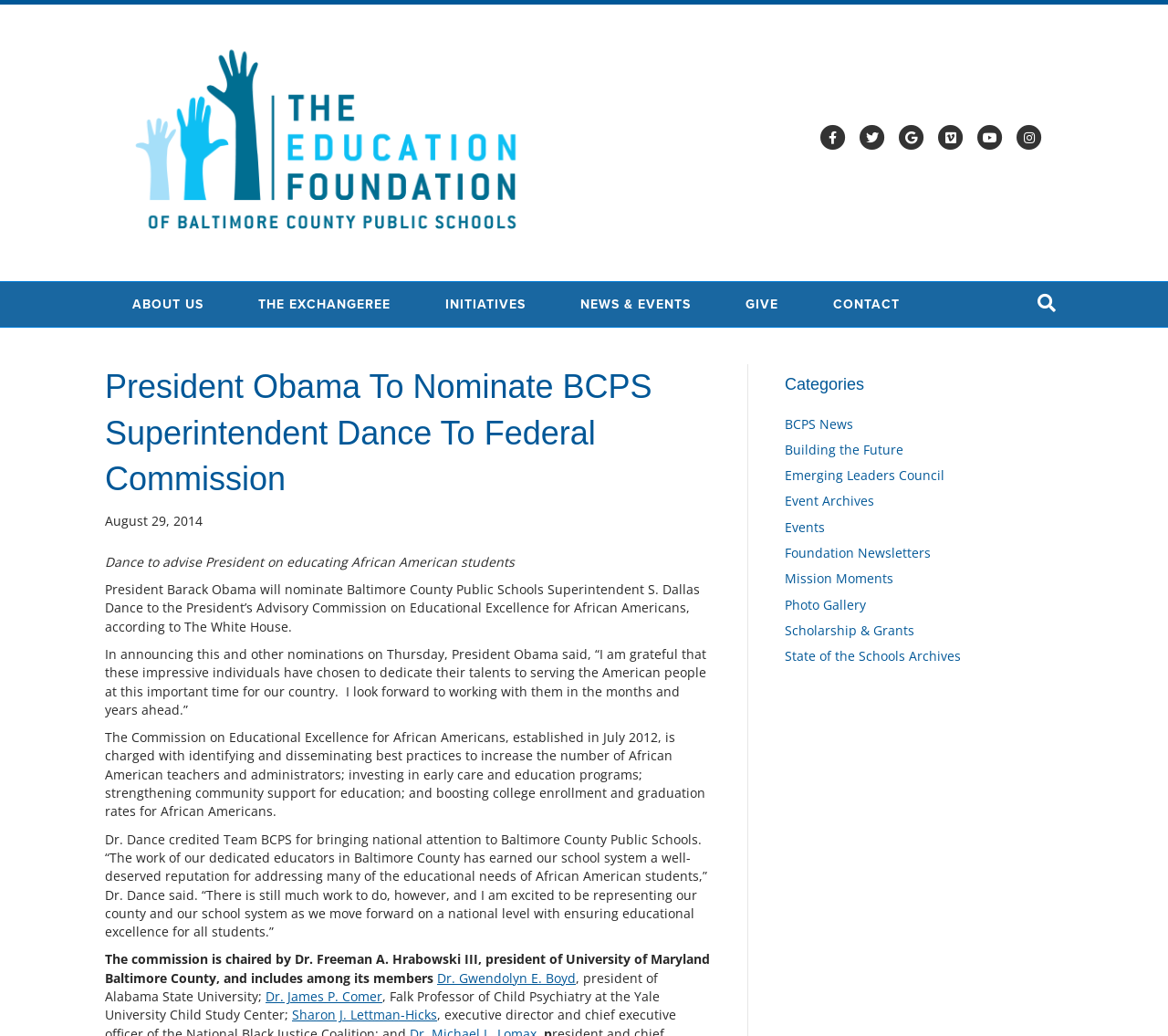Determine the bounding box coordinates of the element that should be clicked to execute the following command: "View the 'Foodies' section".

None